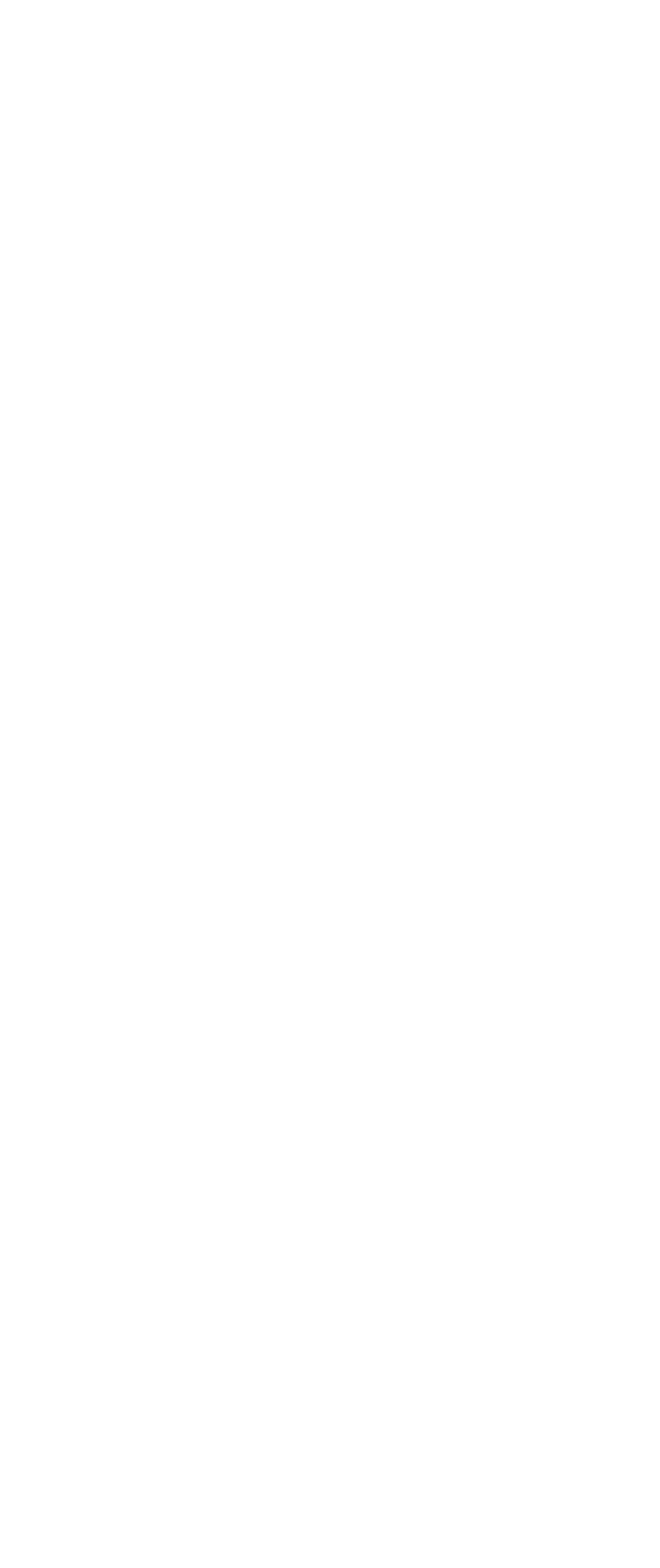Observe the image and answer the following question in detail: How often should the temperature of the separation liquid be recorded?

The frequency of recording the temperature of the separation liquid can be inferred from the text in the webpage, which describes the experiment. The text states that the temperature should be recorded every 10 minutes.